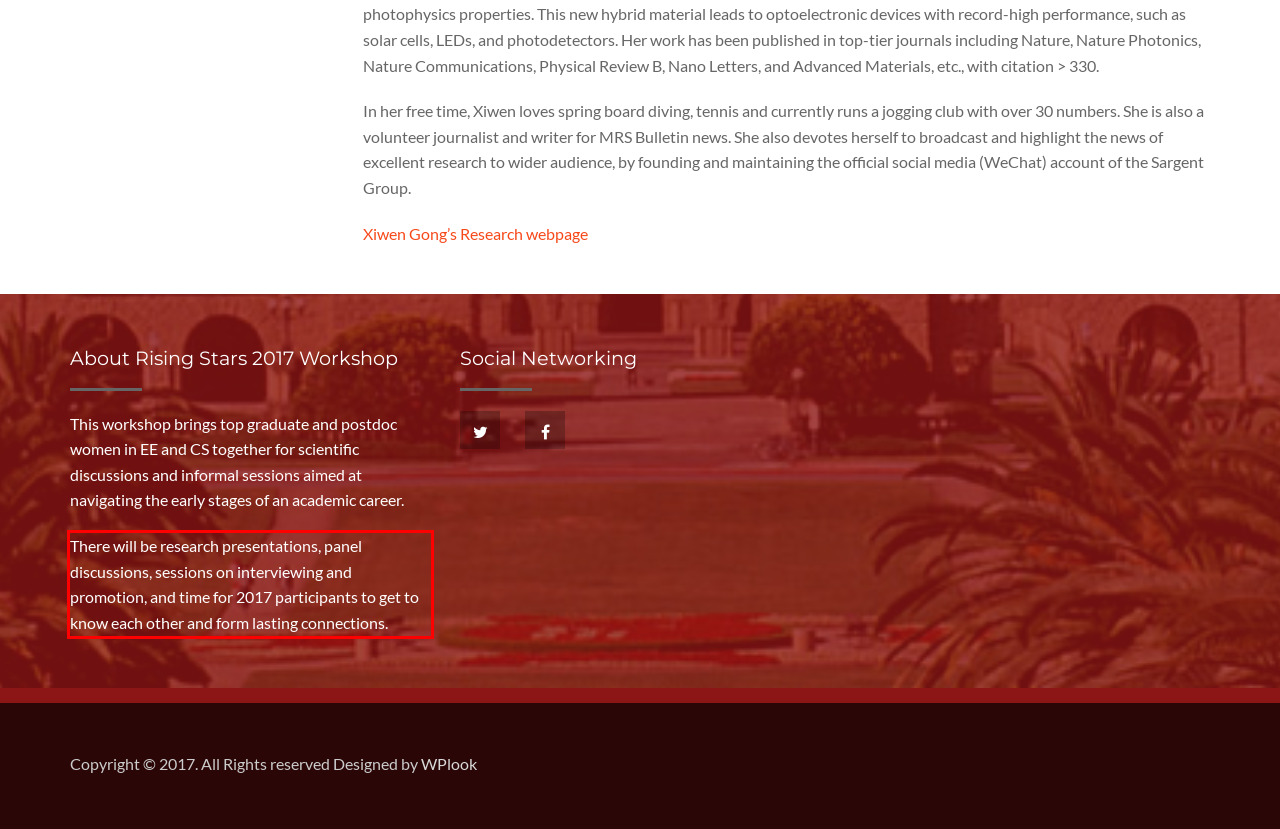You have a screenshot of a webpage, and there is a red bounding box around a UI element. Utilize OCR to extract the text within this red bounding box.

There will be research presentations, panel discussions, sessions on interviewing and promotion, and time for 2017 participants to get to know each other and form lasting connections.